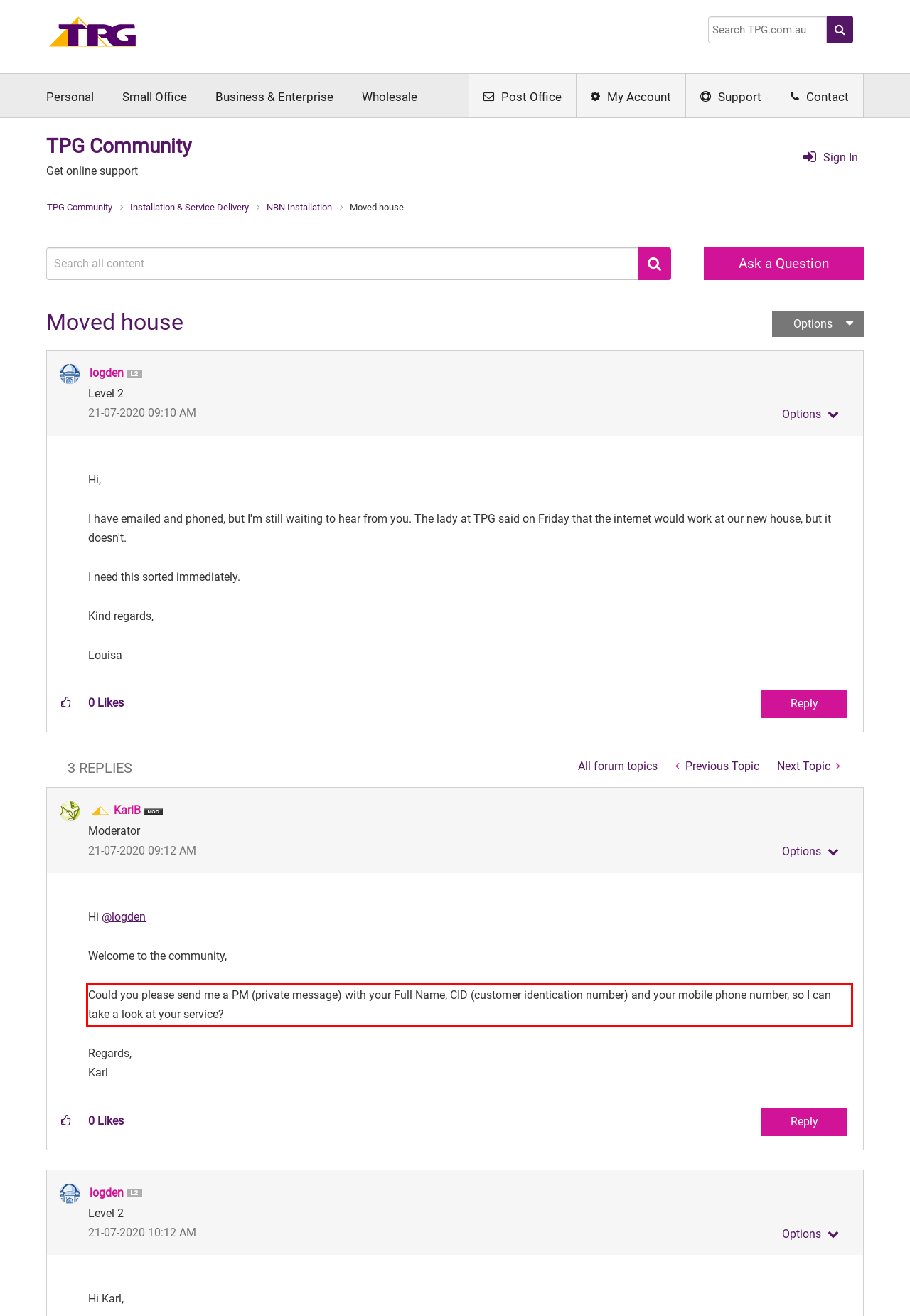Analyze the screenshot of the webpage that features a red bounding box and recognize the text content enclosed within this red bounding box.

Could you please send me a PM (private message) with your Full Name, CID (customer identication number) and your mobile phone number, so I can take a look at your service?